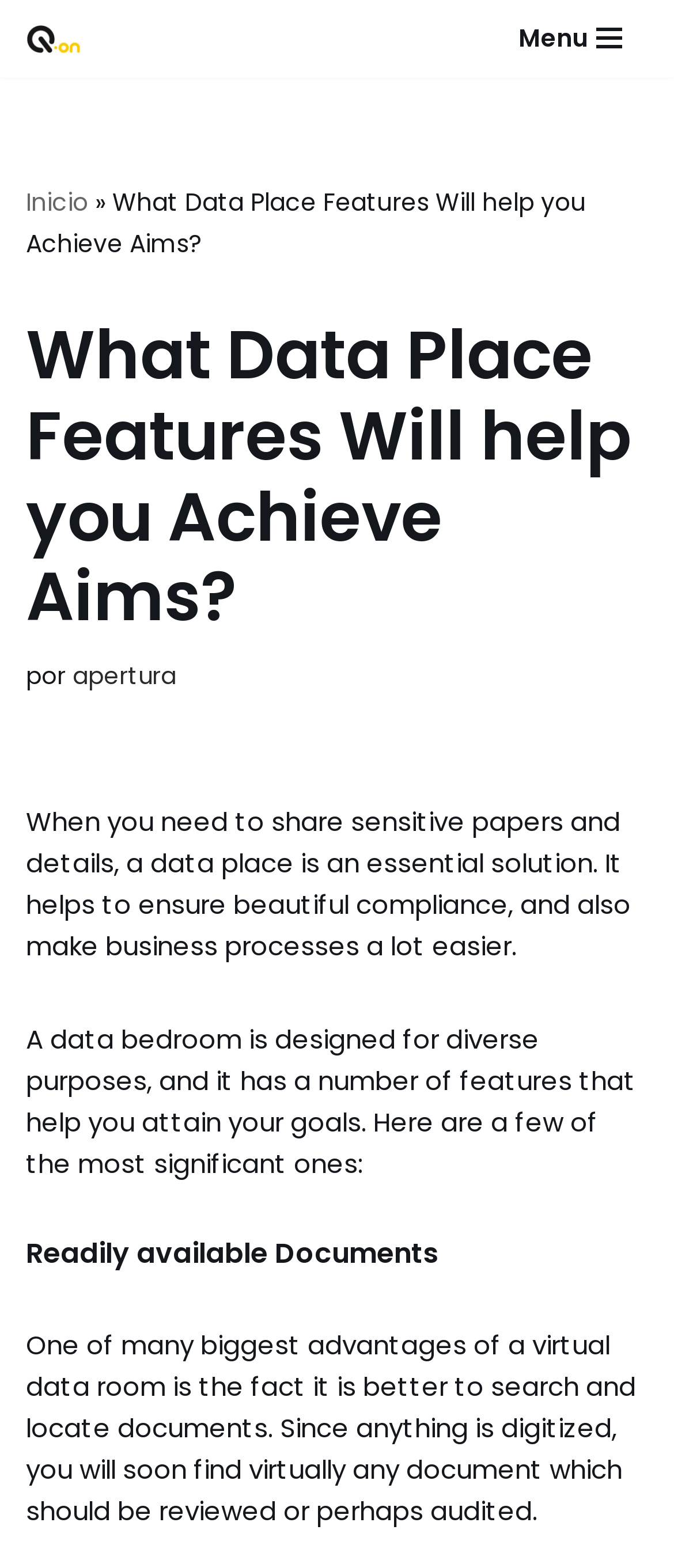Provide the bounding box coordinates of the HTML element this sentence describes: "Menu Menú de navegación". The bounding box coordinates consist of four float numbers between 0 and 1, i.e., [left, top, right, bottom].

[0.731, 0.006, 0.962, 0.043]